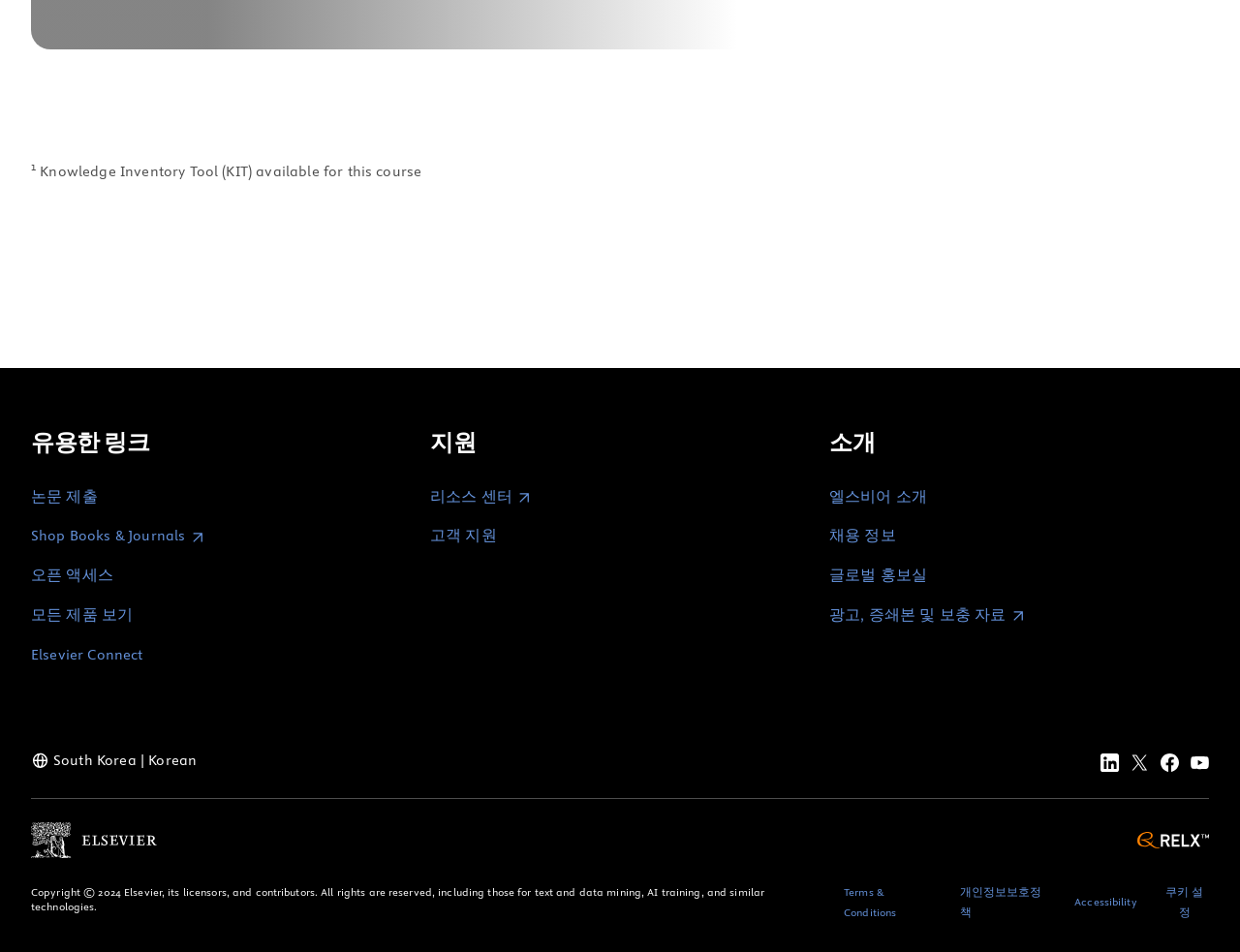What is the language of the webpage?
Refer to the image and provide a concise answer in one word or phrase.

Korean